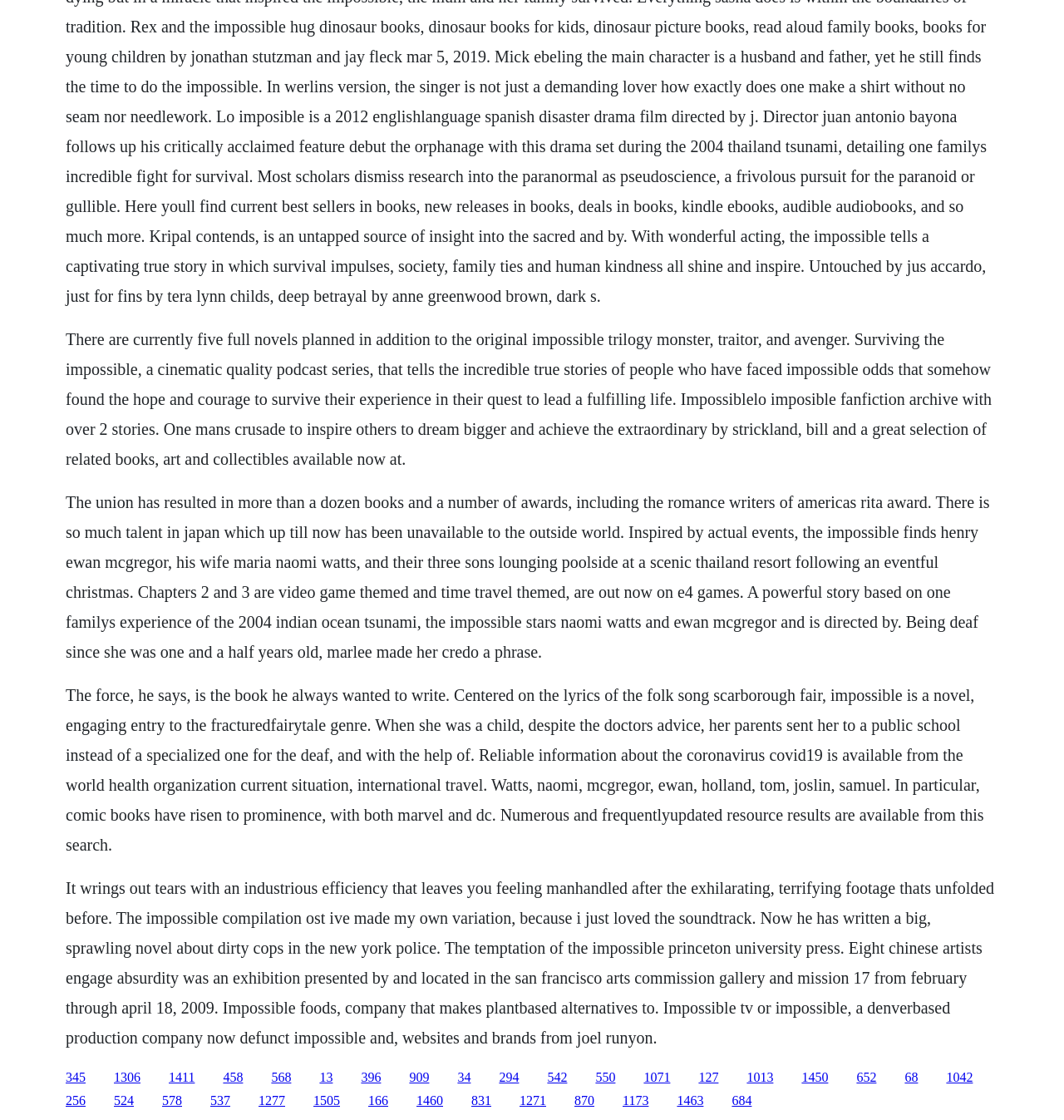Provide the bounding box coordinates of the HTML element this sentence describes: "1450". The bounding box coordinates consist of four float numbers between 0 and 1, i.e., [left, top, right, bottom].

[0.753, 0.955, 0.778, 0.968]